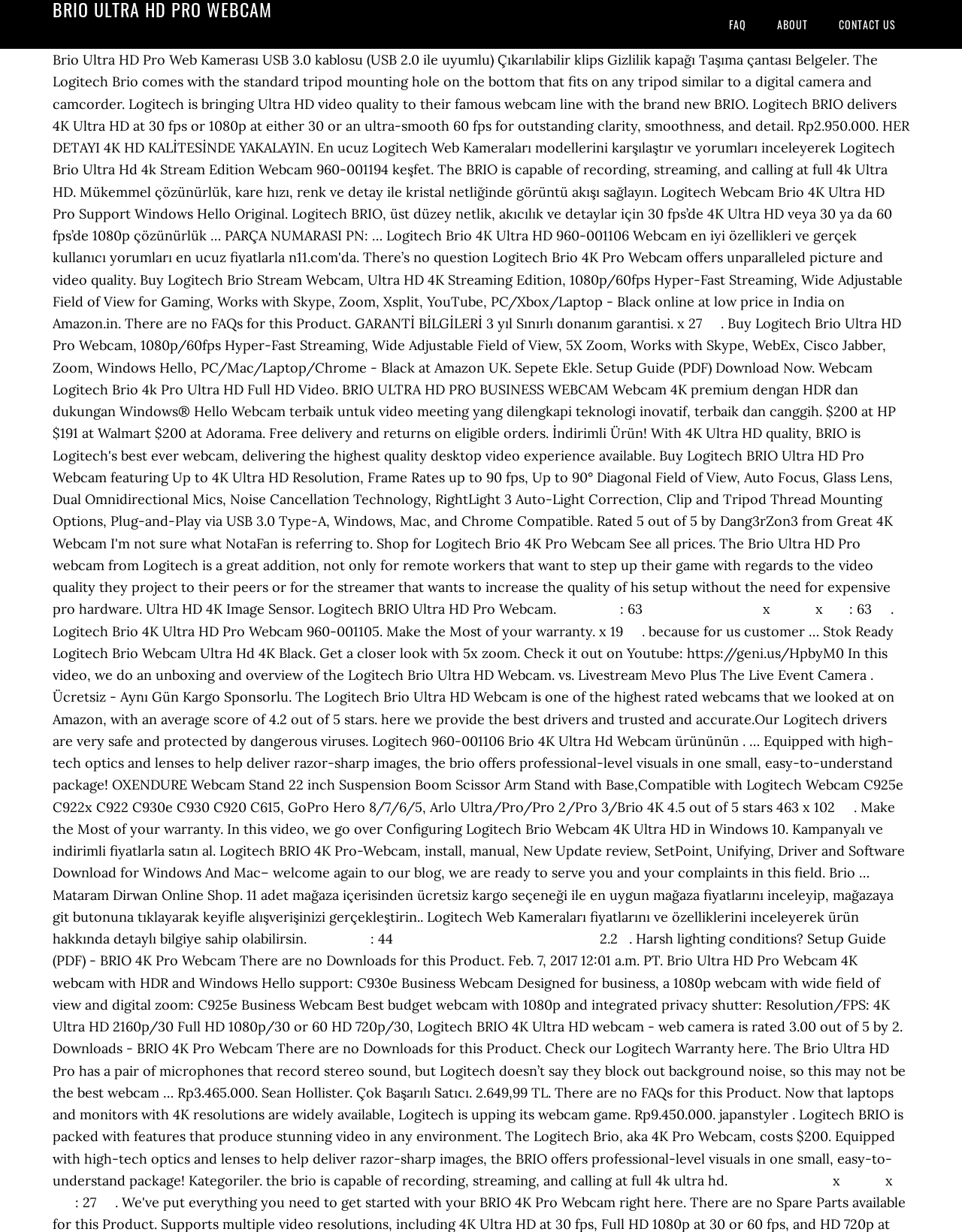Provide the bounding box coordinates of the HTML element this sentence describes: "title="Go to Homepage."".

None